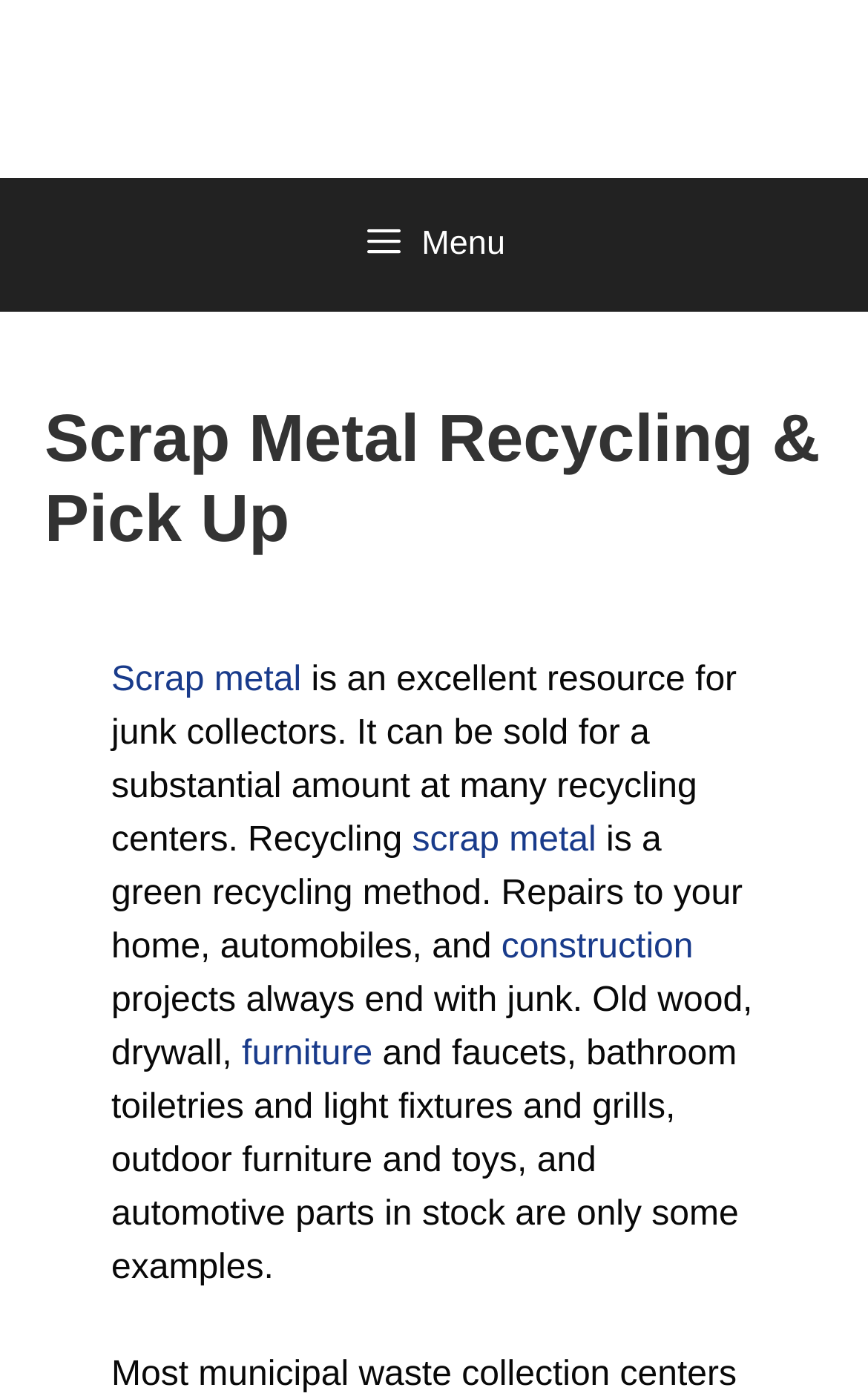Ascertain the bounding box coordinates for the UI element detailed here: "Menu". The coordinates should be provided as [left, top, right, bottom] with each value being a float between 0 and 1.

[0.0, 0.127, 1.0, 0.223]